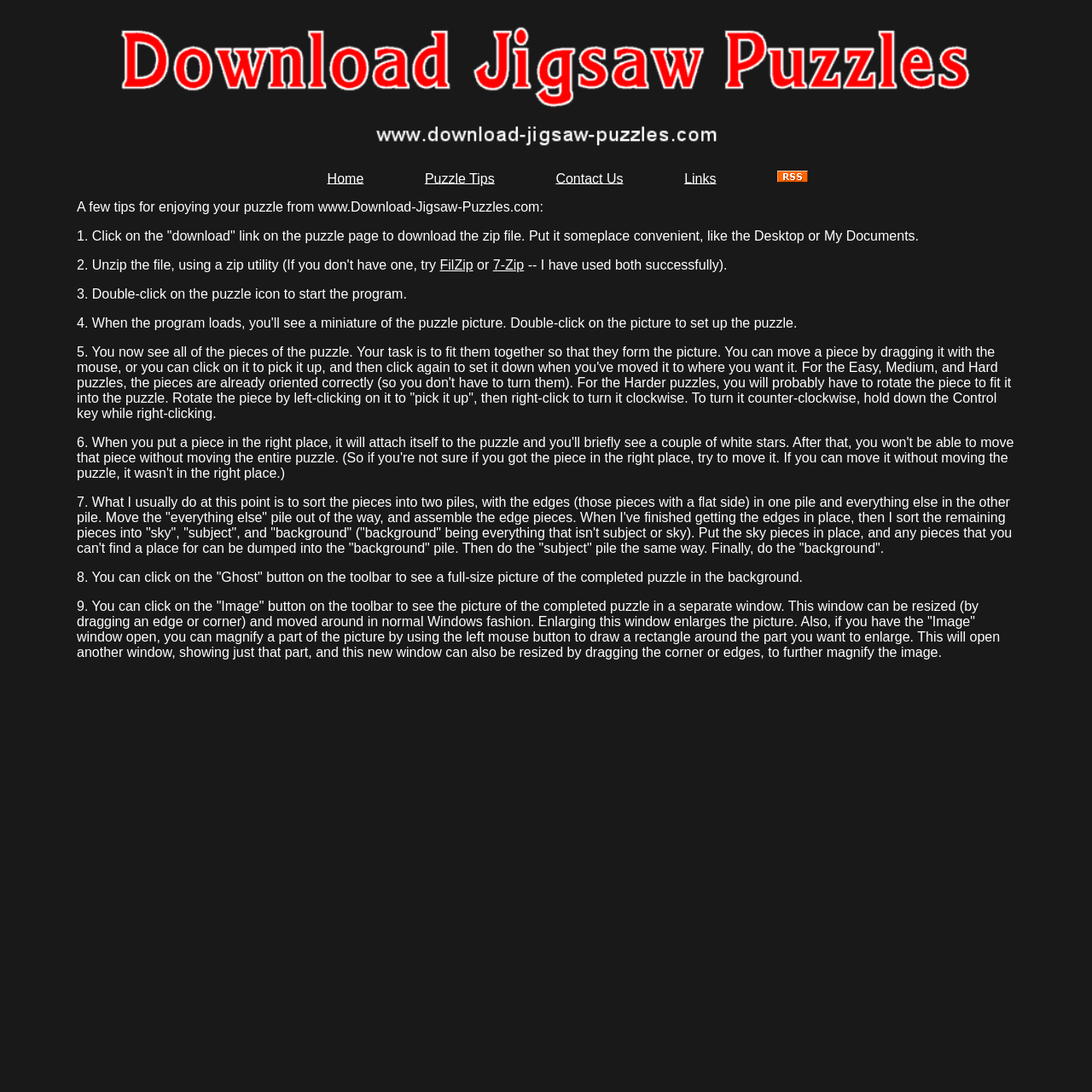Create a detailed narrative describing the layout and content of the webpage.

The webpage is about "Puzzle Tips" and appears to be a tutorial or guide for users to enjoy and solve jigsaw puzzles. At the top of the page, there is a prominent image with the text "Download Jigsaw Puzzles" and a row of navigation links, including "Home", "Puzzle Tips", "Contact Us", "Links", and "RSS", with a small RSS icon next to the "RSS" link.

Below the navigation links, there is a brief introduction to the puzzle tips, followed by a series of numbered steps or tips. The first tip explains how to download the puzzle zip file and suggests using software like FilZip or 7-Zip to extract the files. The second tip is not explicitly stated, but the third tip explains how to start the puzzle program by double-clicking on the puzzle icon.

The subsequent tips provide detailed instructions on how to play the puzzle game, including how to move and rotate puzzle pieces, sort them into different piles, and assemble the edges and other parts of the puzzle. The tips also explain how to use the "Ghost" and "Image" buttons on the toolbar to view the completed puzzle and enlarge specific parts of the image.

Overall, the webpage is a helpful resource for users who want to learn how to solve jigsaw puzzles and make the most of their puzzle-solving experience.